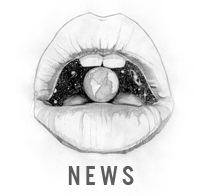What is the theme suggested by the word 'NEWS'?
Refer to the screenshot and answer in one word or phrase.

Current events